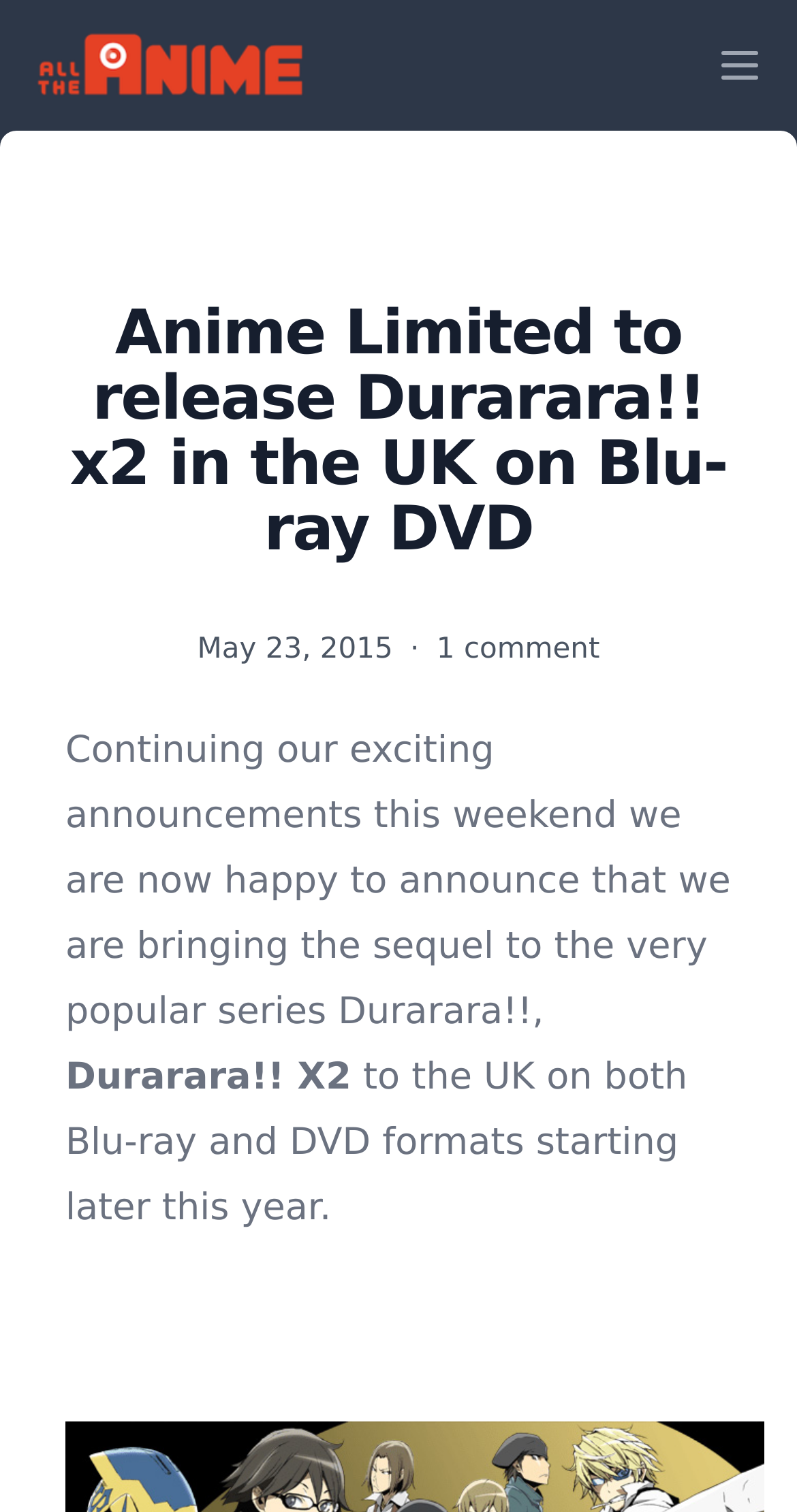What is the title or heading displayed on the webpage?

Anime Limited to release Durarara!! x2 in the UK on Blu-ray DVD